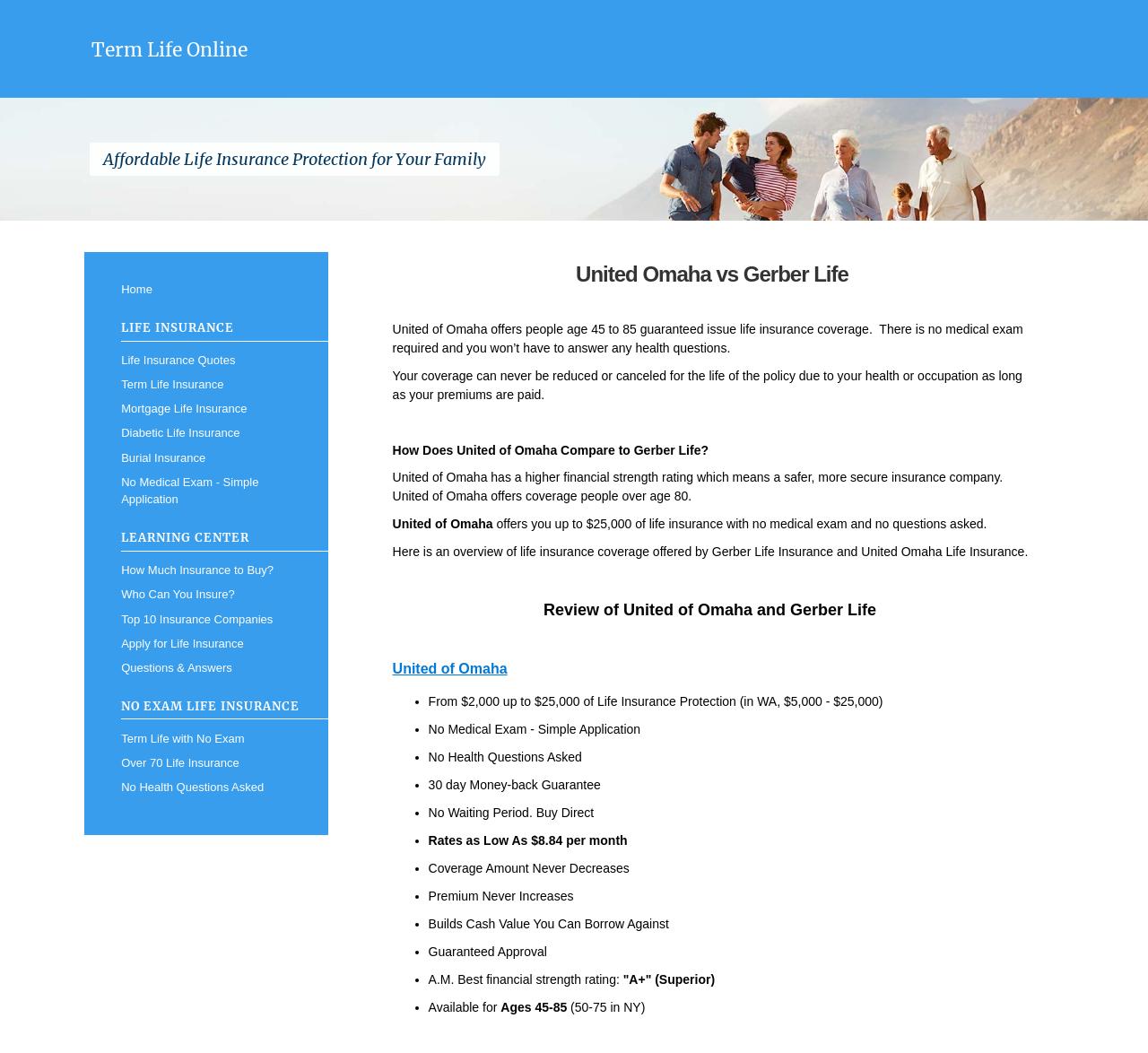Determine the bounding box coordinates of the clickable region to follow the instruction: "Click on Term Life Online".

[0.07, 0.029, 0.225, 0.064]